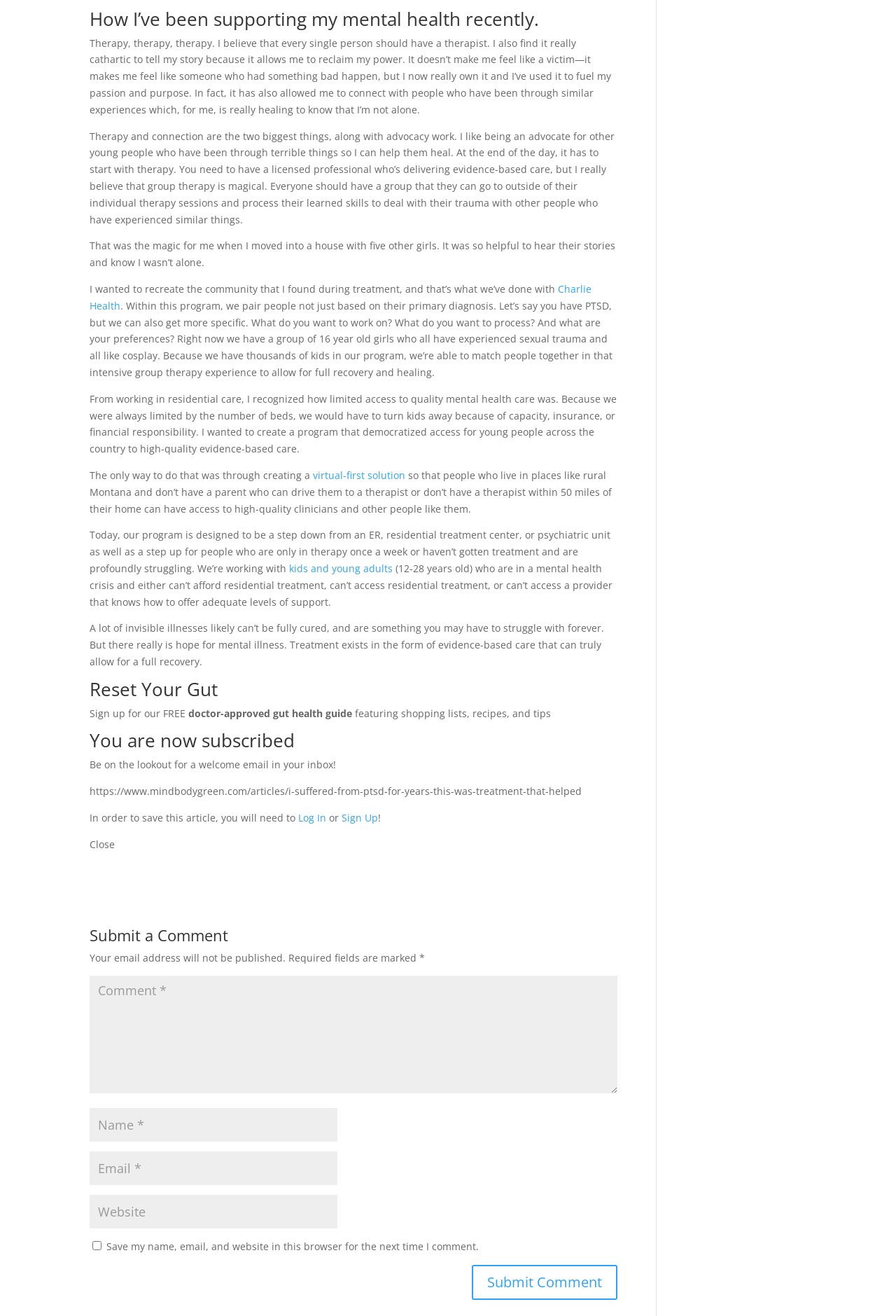What is required to submit a comment on the article?
Please give a detailed and elaborate answer to the question.

In order to submit a comment on the article, readers are required to fill out a form that includes their name, email, and comment. The form also includes an optional field for website and a checkbox to save their information for future comments.